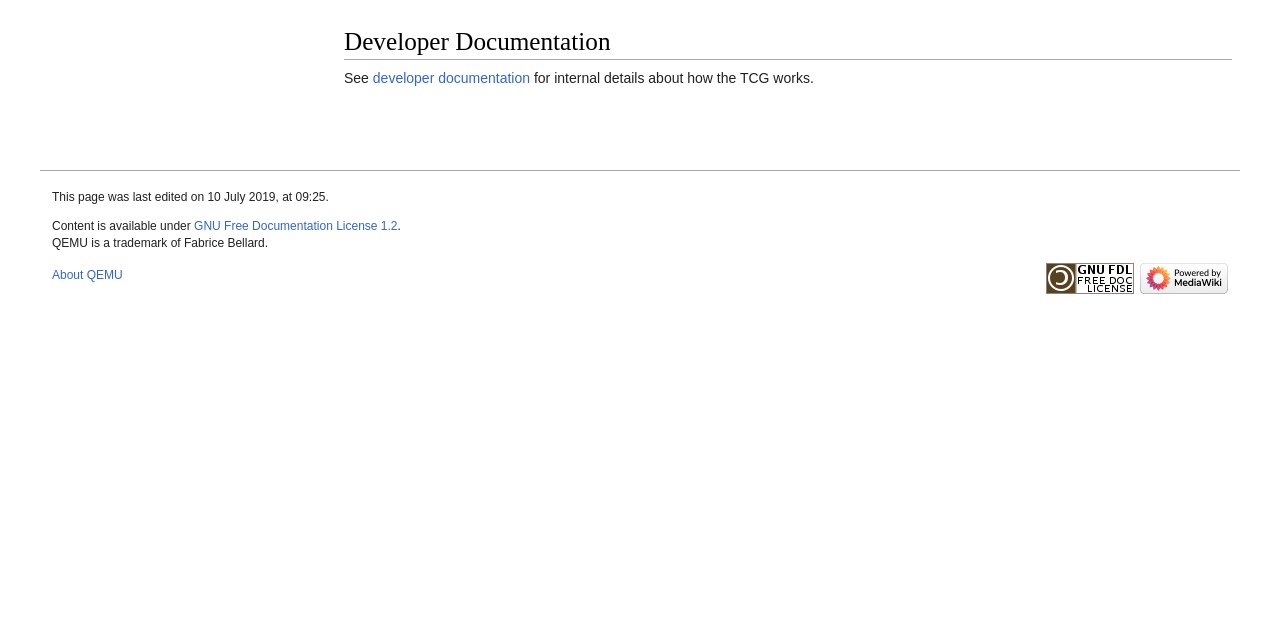Given the description: "alt="Powered by MediaWiki"", determine the bounding box coordinates of the UI element. The coordinates should be formatted as four float numbers between 0 and 1, [left, top, right, bottom].

[0.891, 0.424, 0.959, 0.445]